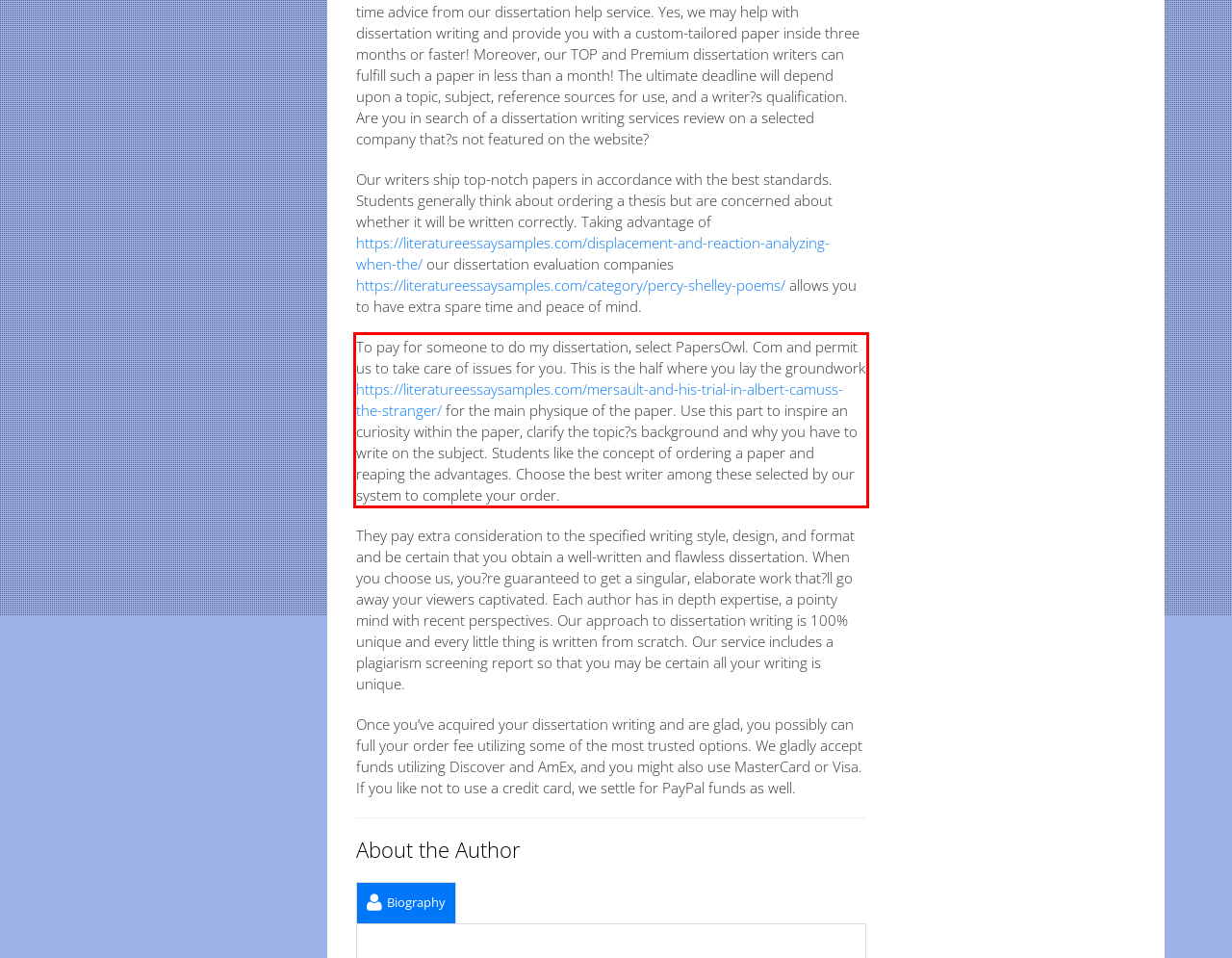Identify the text within the red bounding box on the webpage screenshot and generate the extracted text content.

To pay for someone to do my dissertation, select PapersOwl. Com and permit us to take care of issues for you. This is the half where you lay the groundwork https://literatureessaysamples.com/mersault-and-his-trial-in-albert-camuss-the-stranger/ for the main physique of the paper. Use this part to inspire an curiosity within the paper, clarify the topic?s background and why you have to write on the subject. Students like the concept of ordering a paper and reaping the advantages. Choose the best writer among these selected by our system to complete your order.